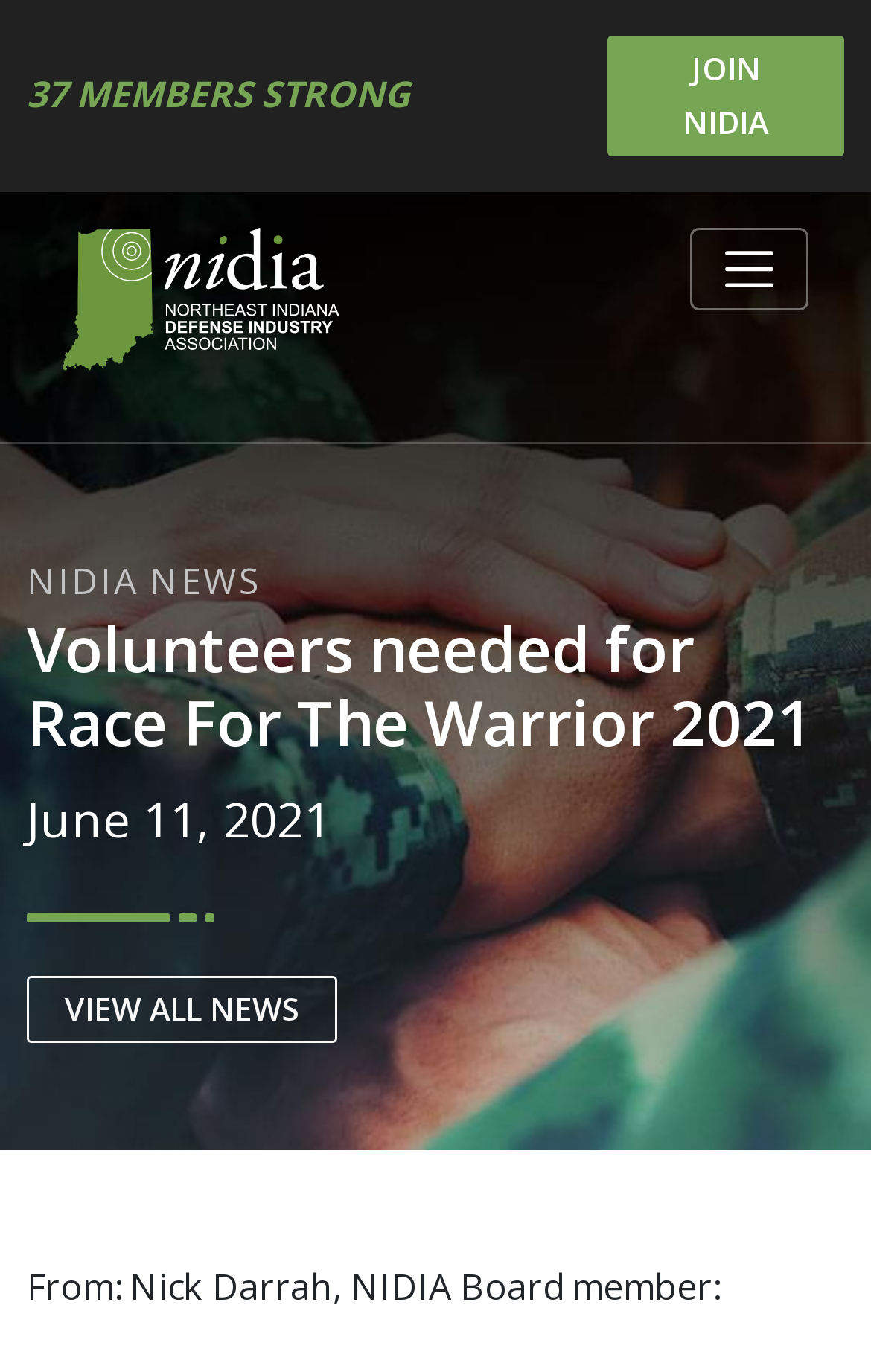What is the name of the board member?
Answer with a single word or short phrase according to what you see in the image.

Nick Darrah